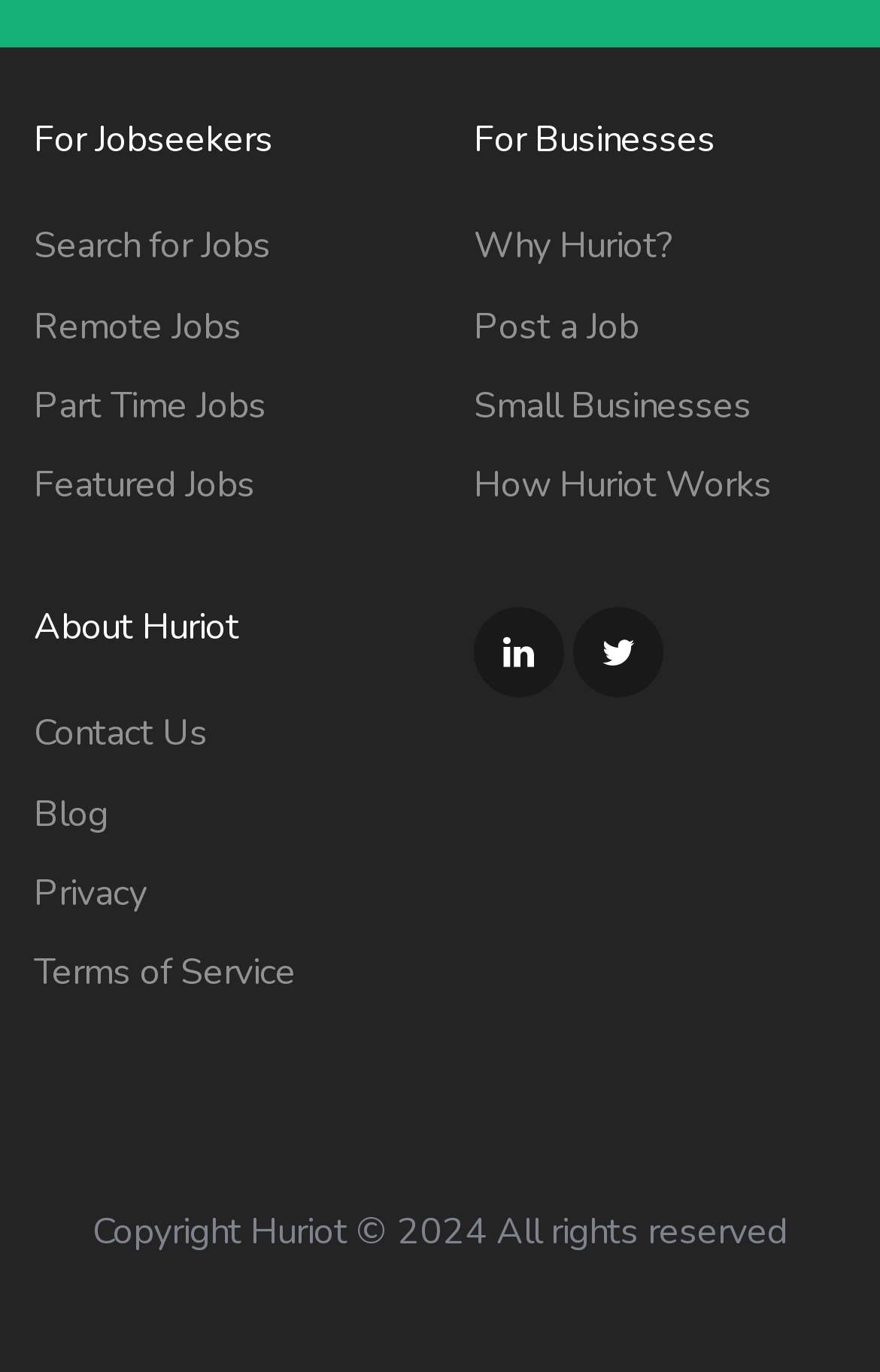Return the bounding box coordinates of the UI element that corresponds to this description: "Blog". The coordinates must be given as four float numbers in the range of 0 and 1, [left, top, right, bottom].

[0.038, 0.575, 0.123, 0.611]